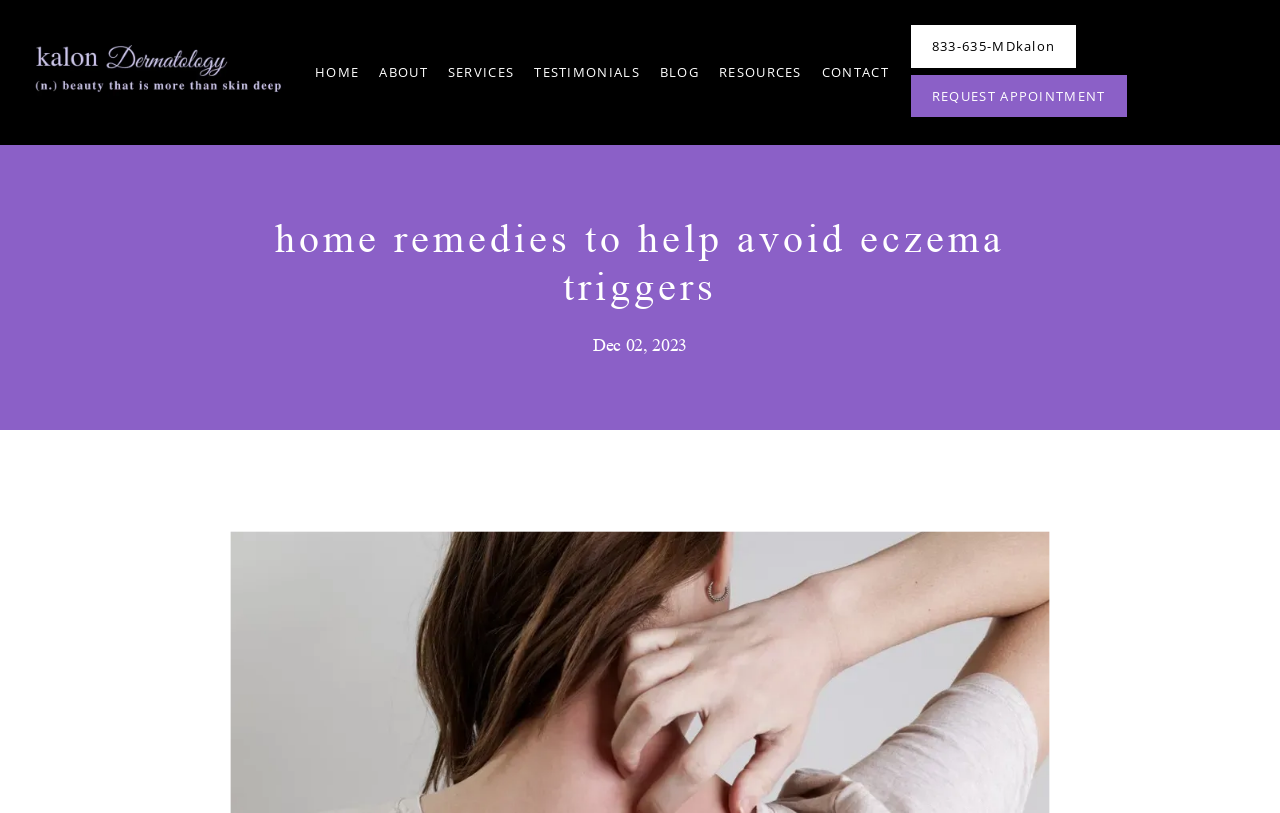Provide the bounding box coordinates of the HTML element described by the text: "Home". The coordinates should be in the format [left, top, right, bottom] with values between 0 and 1.

[0.246, 0.078, 0.281, 0.1]